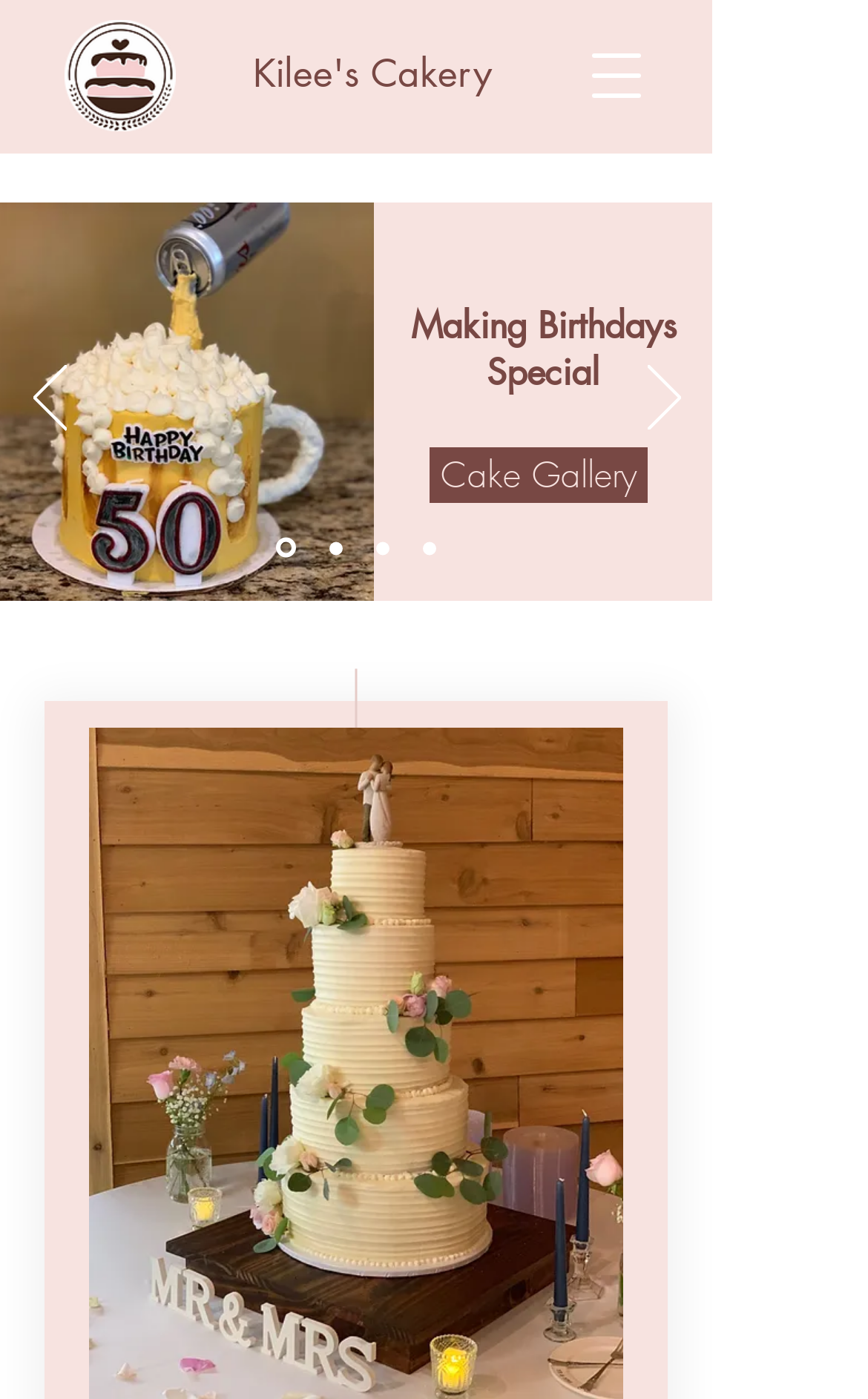Given the description of a UI element: "Cake Gallery", identify the bounding box coordinates of the matching element in the webpage screenshot.

[0.495, 0.32, 0.746, 0.359]